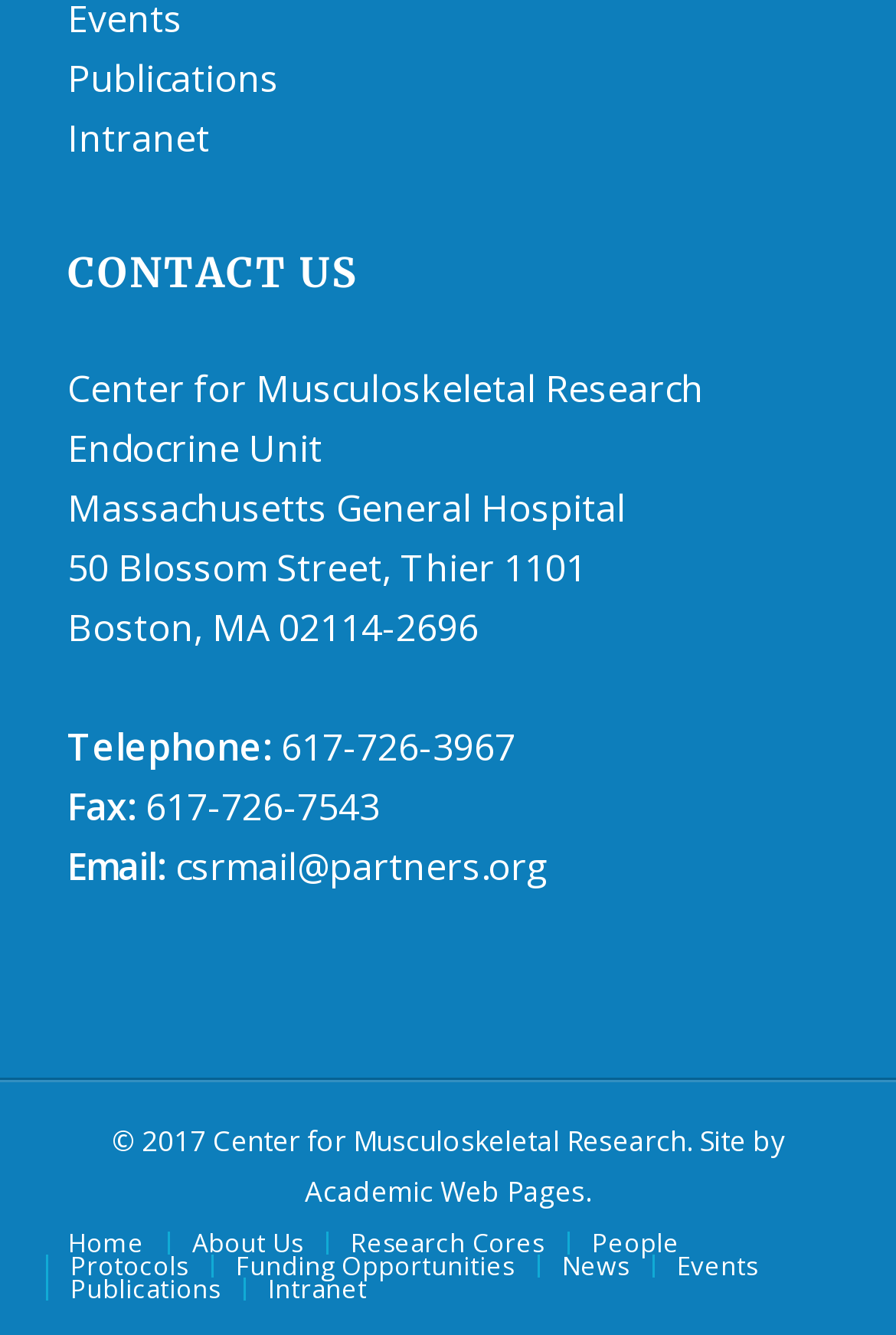Please give the bounding box coordinates of the area that should be clicked to fulfill the following instruction: "Go to the 'Home' page". The coordinates should be in the format of four float numbers from 0 to 1, i.e., [left, top, right, bottom].

[0.076, 0.917, 0.161, 0.943]